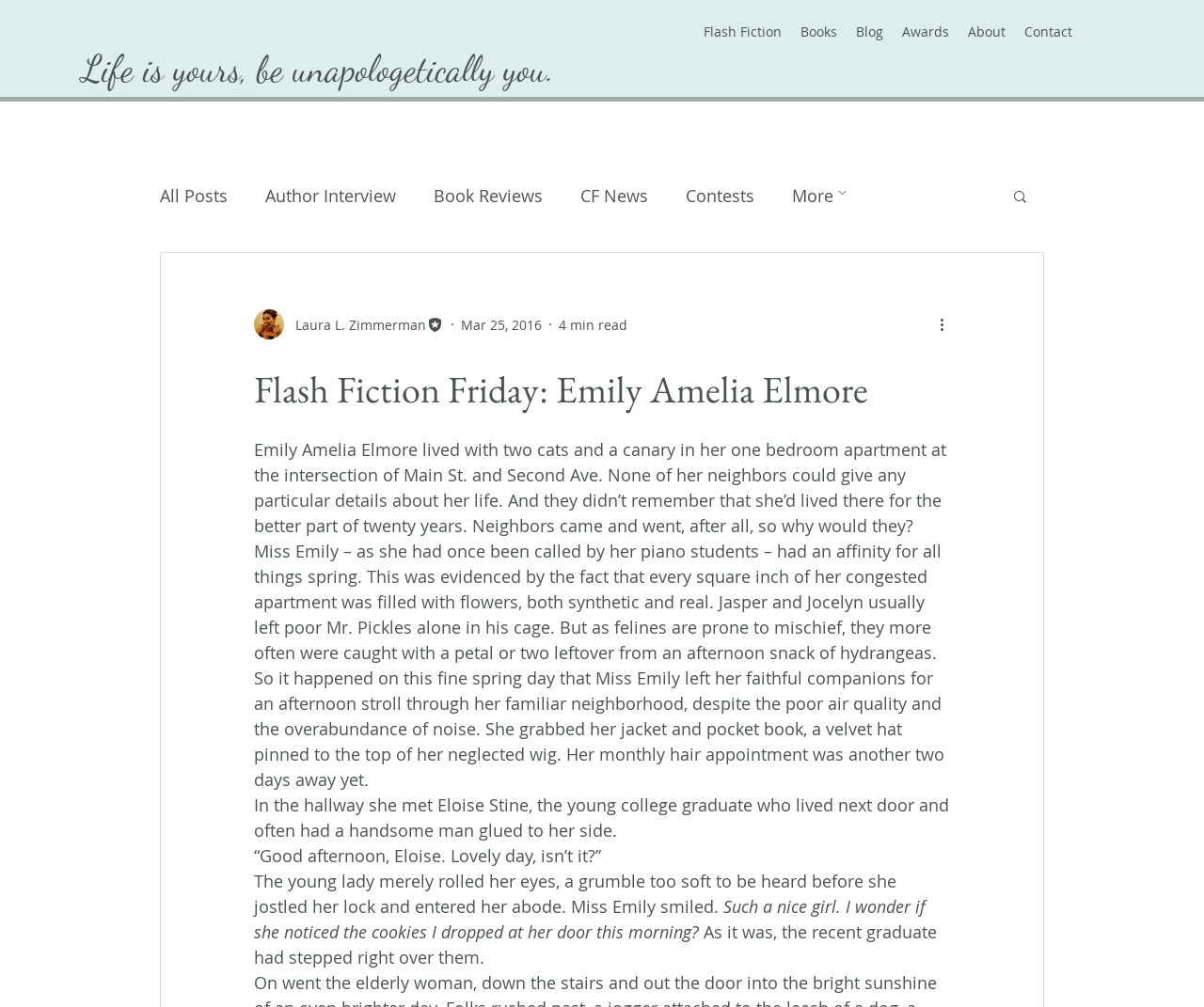Find the bounding box coordinates for the UI element whose description is: "Blog". The coordinates should be four float numbers between 0 and 1, in the format [left, top, right, bottom].

[0.703, 0.018, 0.741, 0.046]